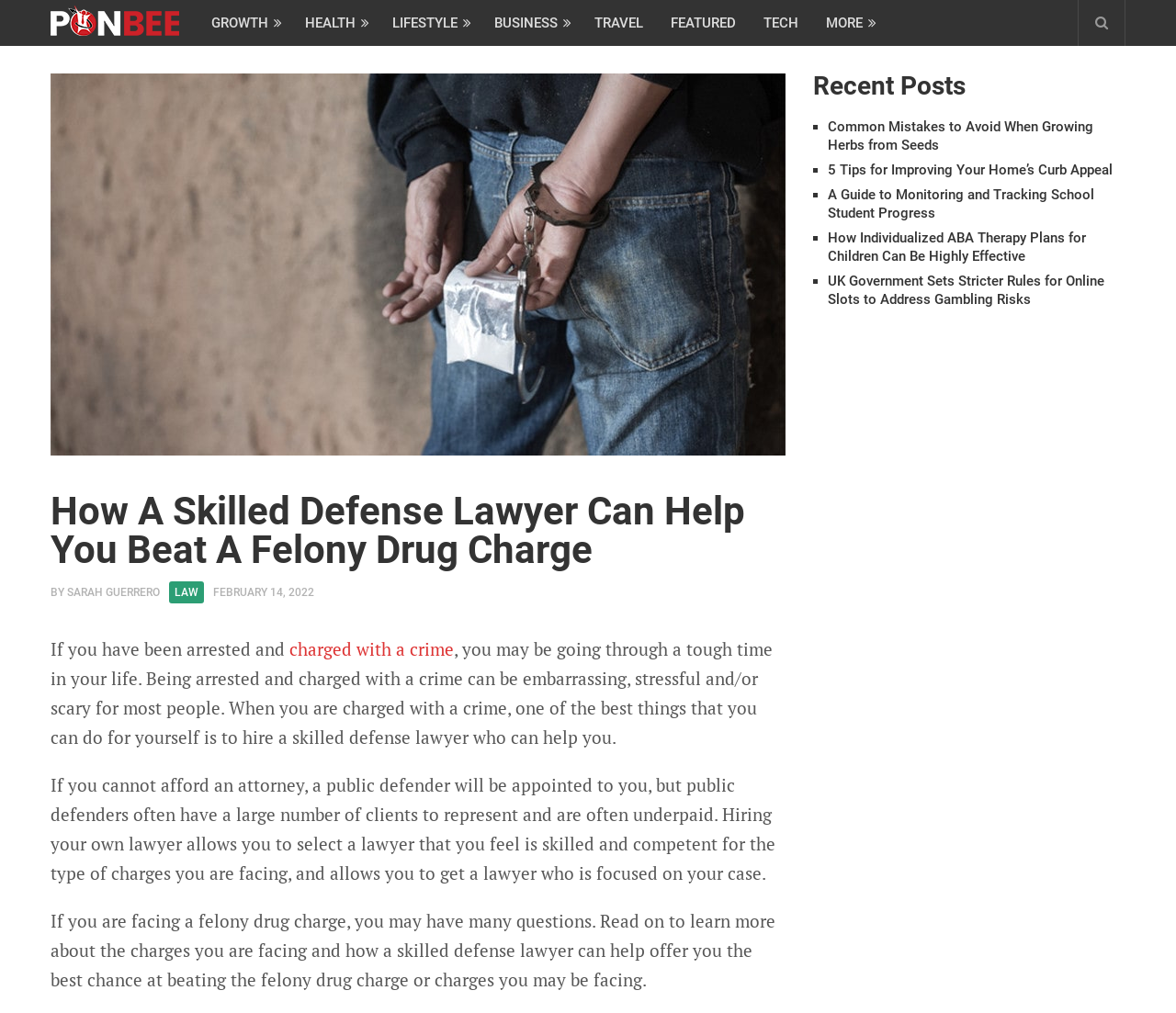Predict the bounding box for the UI component with the following description: "aria-label="Advertisement" name="aswift_2" title="Advertisement"".

[0.691, 0.35, 0.957, 0.604]